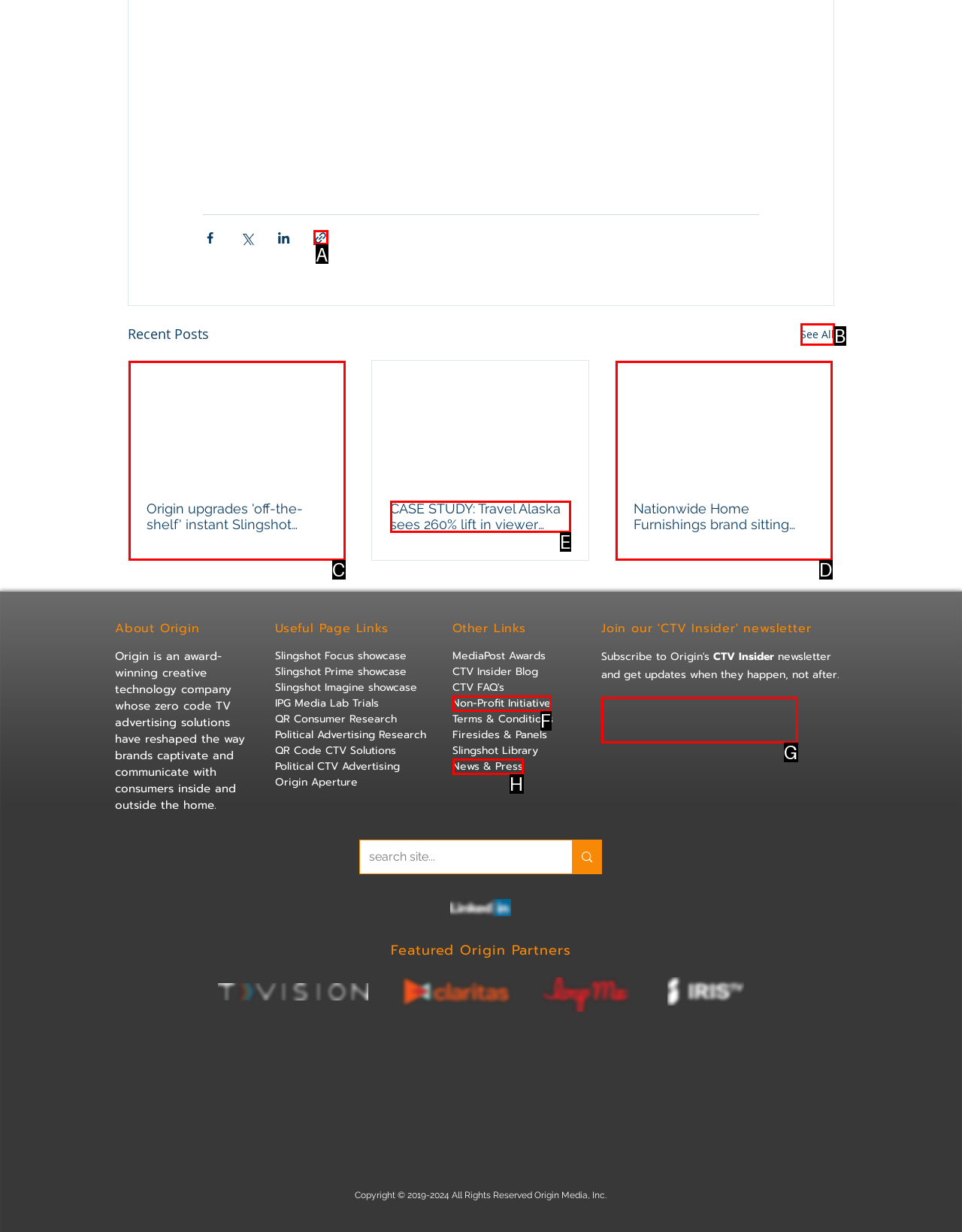Identify the correct HTML element to click for the task: Subscribe to the newsletter. Provide the letter of your choice.

G